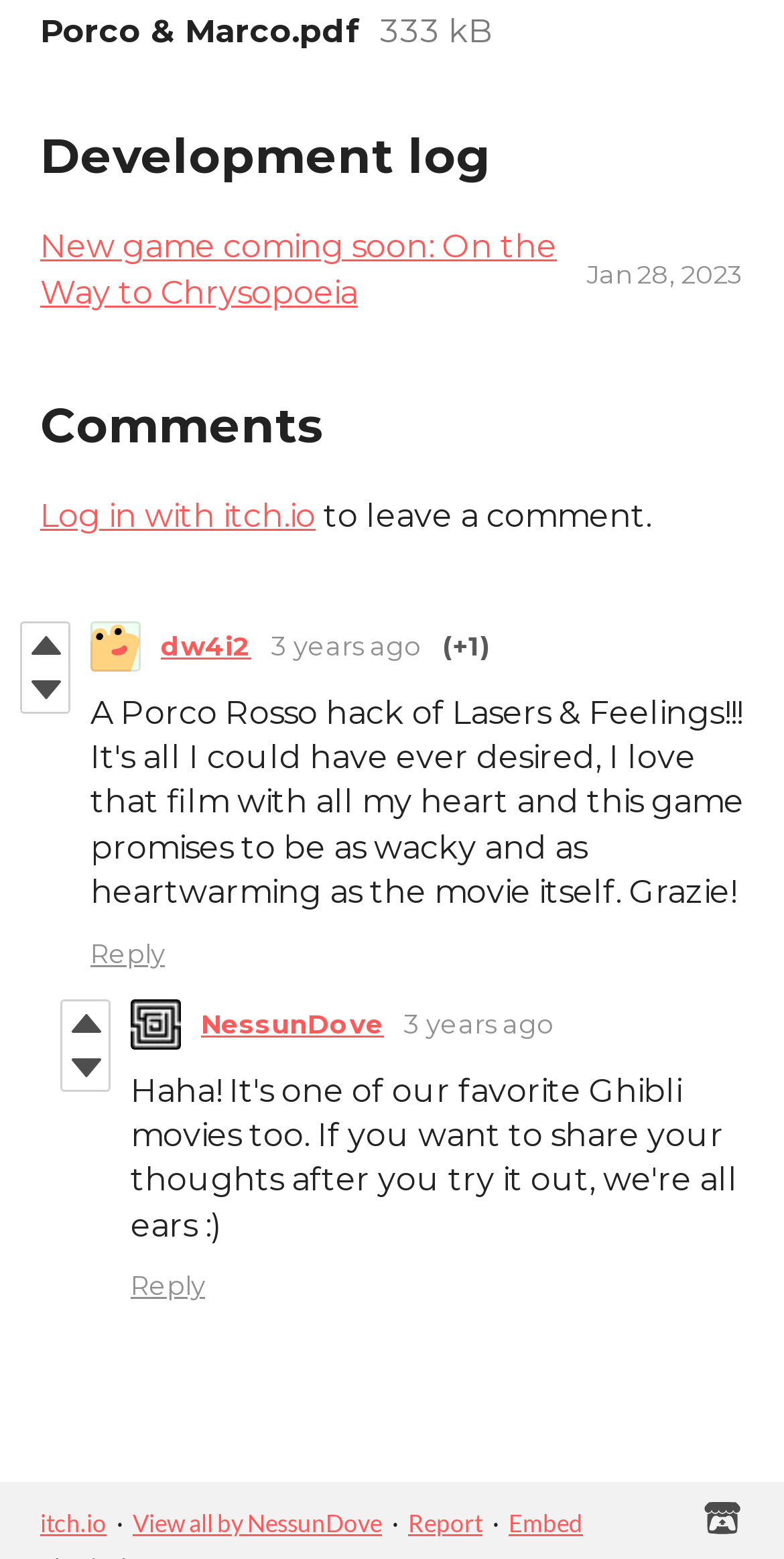Determine the bounding box coordinates of the clickable element necessary to fulfill the instruction: "View all games by NessunDove". Provide the coordinates as four float numbers within the 0 to 1 range, i.e., [left, top, right, bottom].

[0.169, 0.967, 0.487, 0.987]